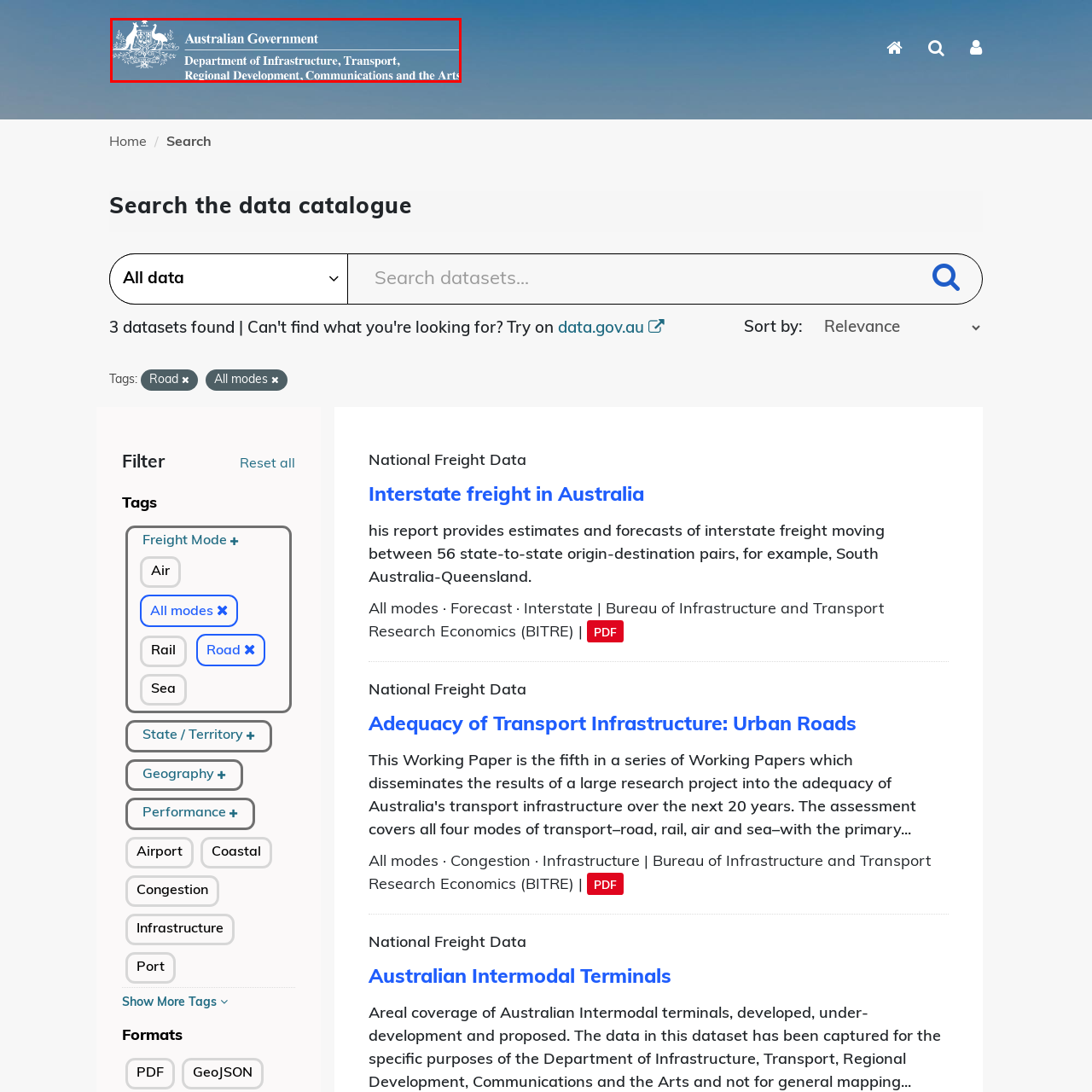Check the image highlighted by the red rectangle and provide a single word or phrase for the question:
What is the primary focus of the department?

Infrastructure and communication